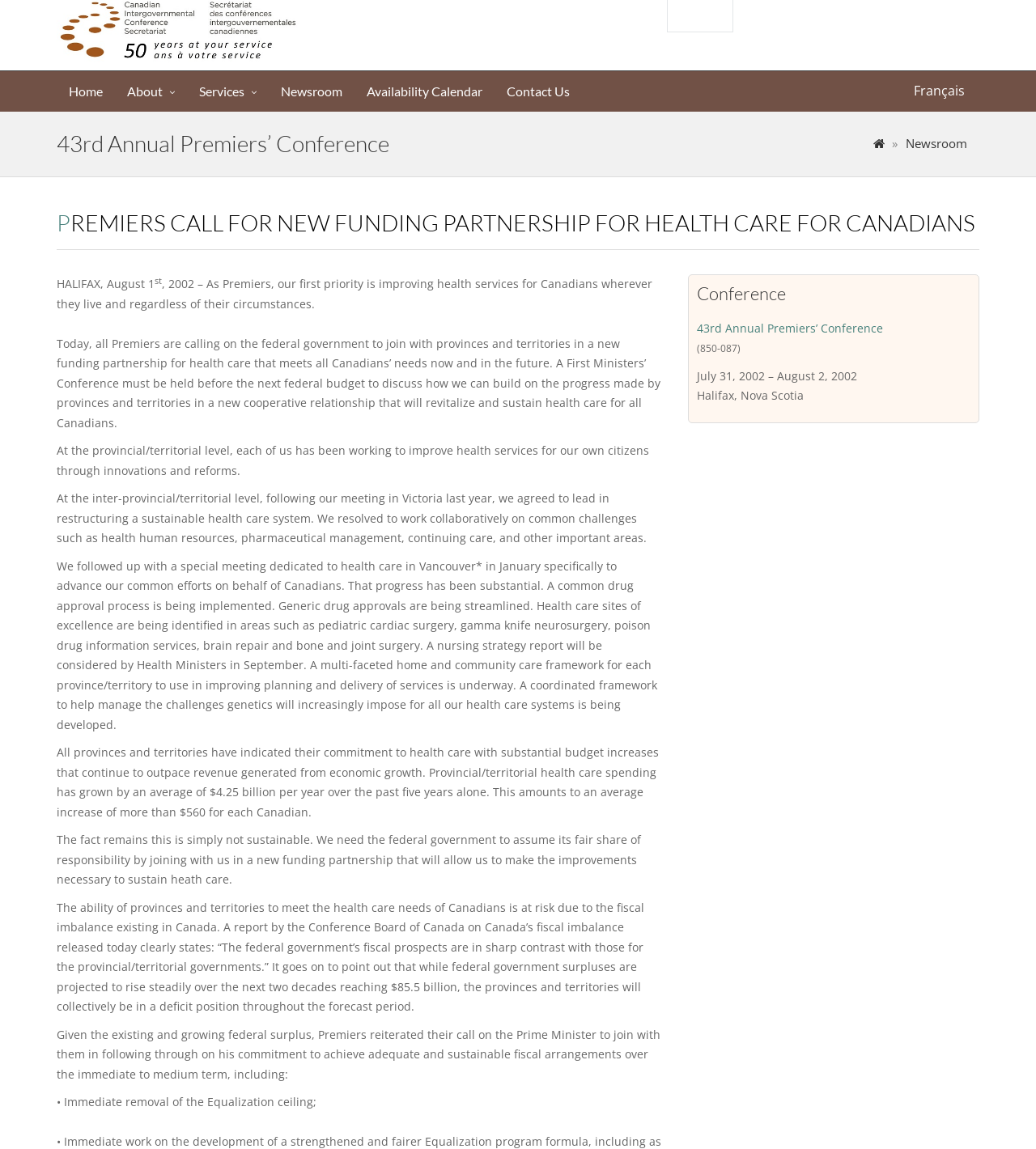Please identify the bounding box coordinates of the element's region that should be clicked to execute the following instruction: "Click the Newsroom link". The bounding box coordinates must be four float numbers between 0 and 1, i.e., [left, top, right, bottom].

[0.259, 0.061, 0.342, 0.097]